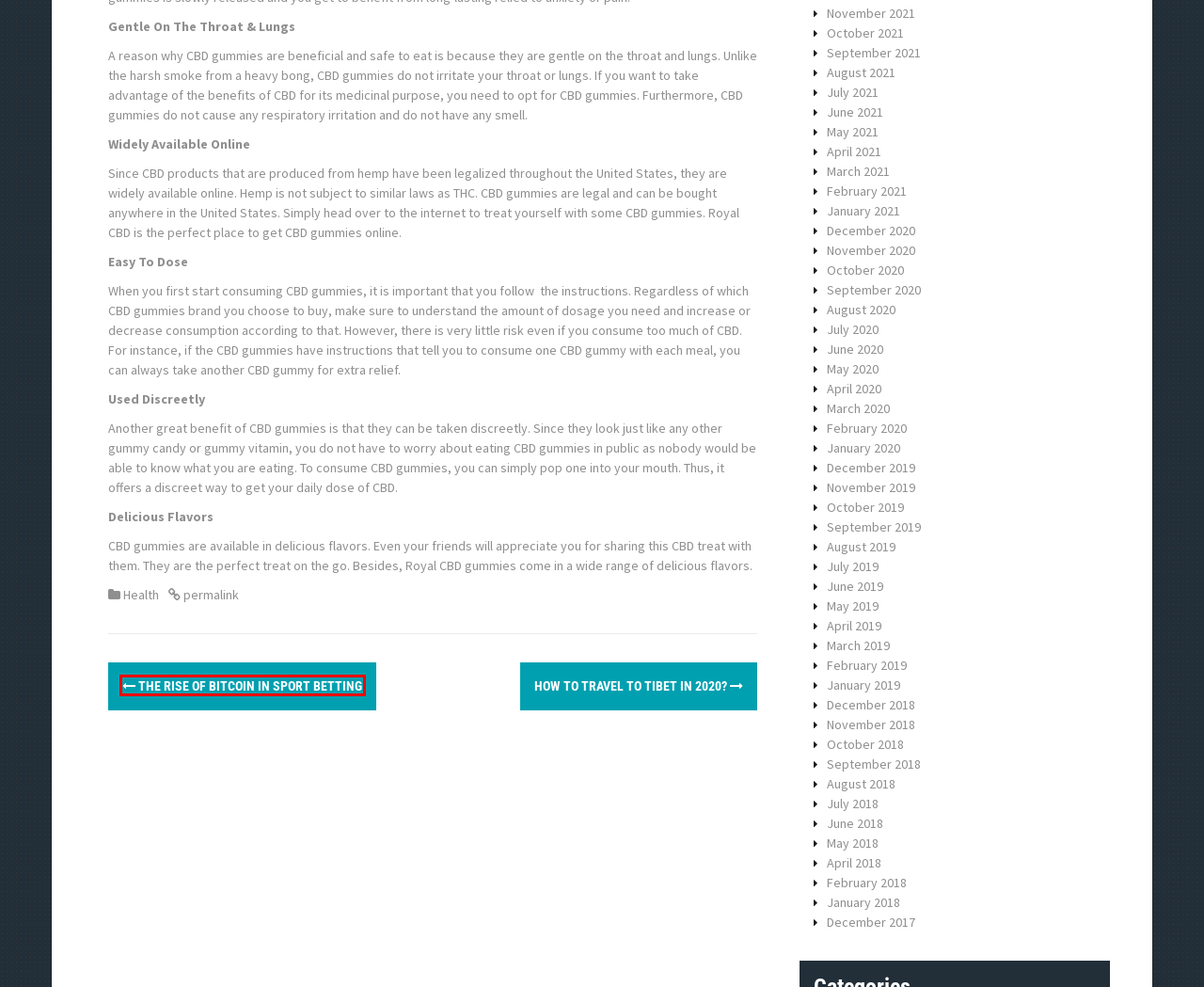Look at the screenshot of a webpage where a red rectangle bounding box is present. Choose the webpage description that best describes the new webpage after clicking the element inside the red bounding box. Here are the candidates:
A. September 2019 – Reliablecounter.com
B. June 2018 – Reliablecounter.com
C. November 2019 – Reliablecounter.com
D. The Rise of Bitcoin in Sport Betting – Reliablecounter.com
E. October 2020 – Reliablecounter.com
F. November 2021 – Reliablecounter.com
G. January 2018 – Reliablecounter.com
H. October 2021 – Reliablecounter.com

D